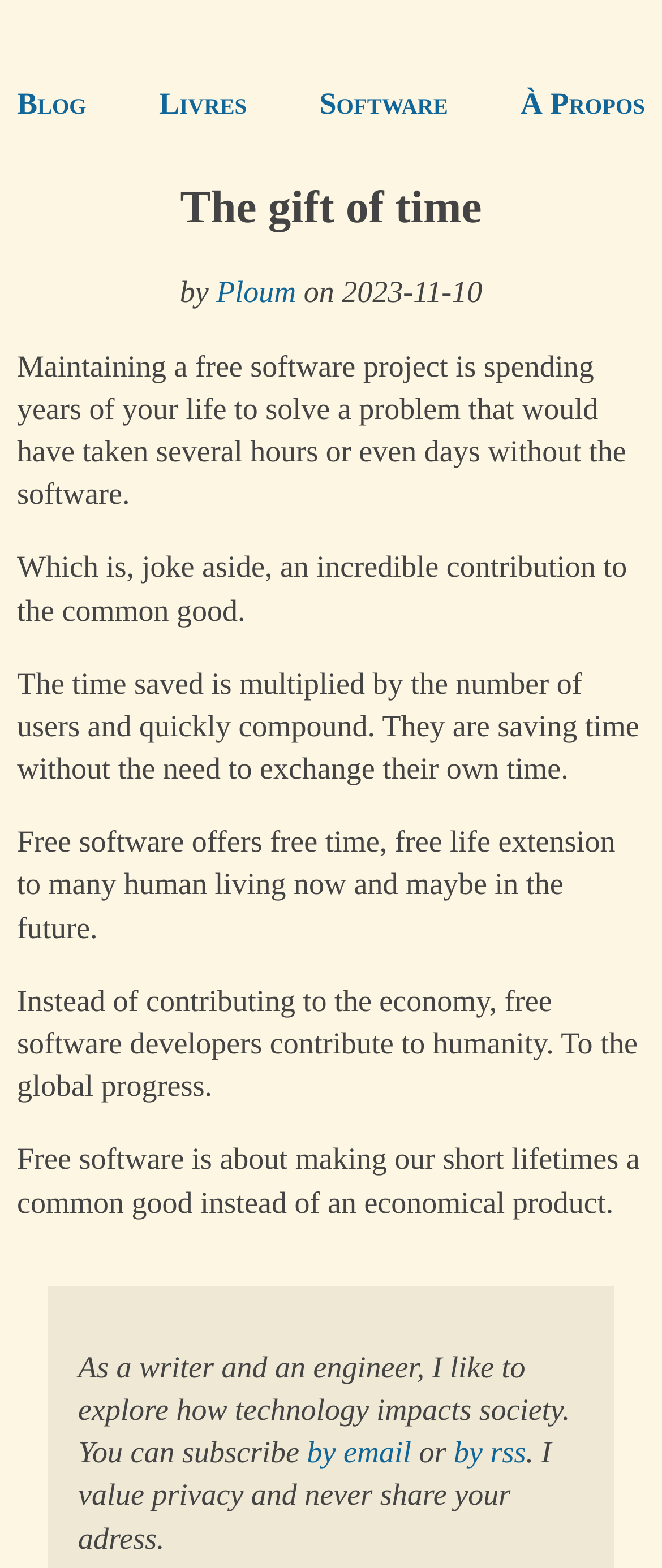Refer to the image and provide an in-depth answer to the question: 
How can users subscribe to the author's content?

The webpage provides two options for users to subscribe to the author's content: by email or by RSS. This information is obtained from the text 'You can subscribe by email or by rss'.